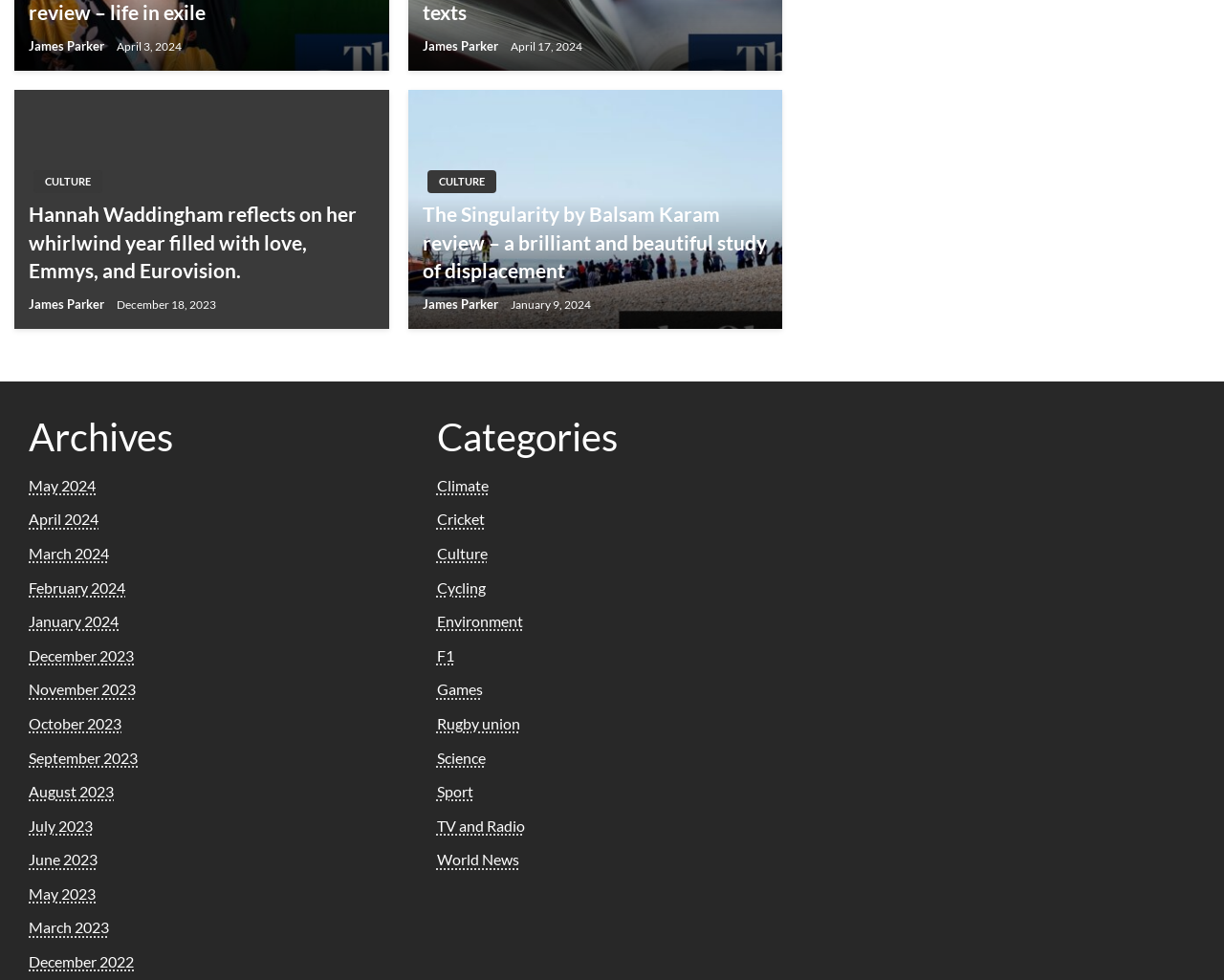Locate the bounding box coordinates of the element that needs to be clicked to carry out the instruction: "Read the article 'Hannah Waddingham reflects on her whirlwind year filled with love, Emmys, and Eurovision'". The coordinates should be given as four float numbers ranging from 0 to 1, i.e., [left, top, right, bottom].

[0.023, 0.204, 0.306, 0.29]